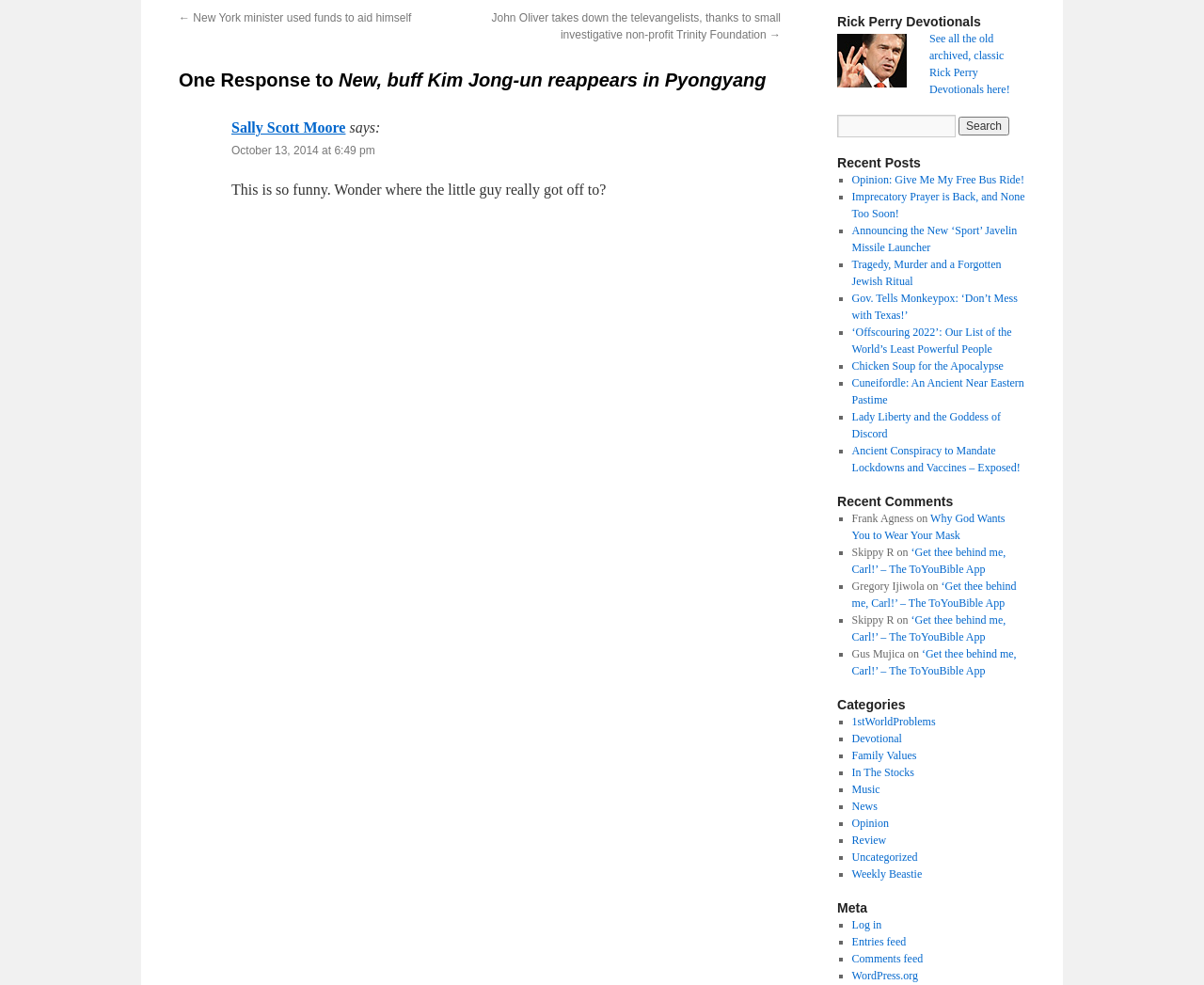Find the bounding box coordinates of the clickable element required to execute the following instruction: "Search for something". Provide the coordinates as four float numbers between 0 and 1, i.e., [left, top, right, bottom].

[0.695, 0.117, 0.852, 0.139]